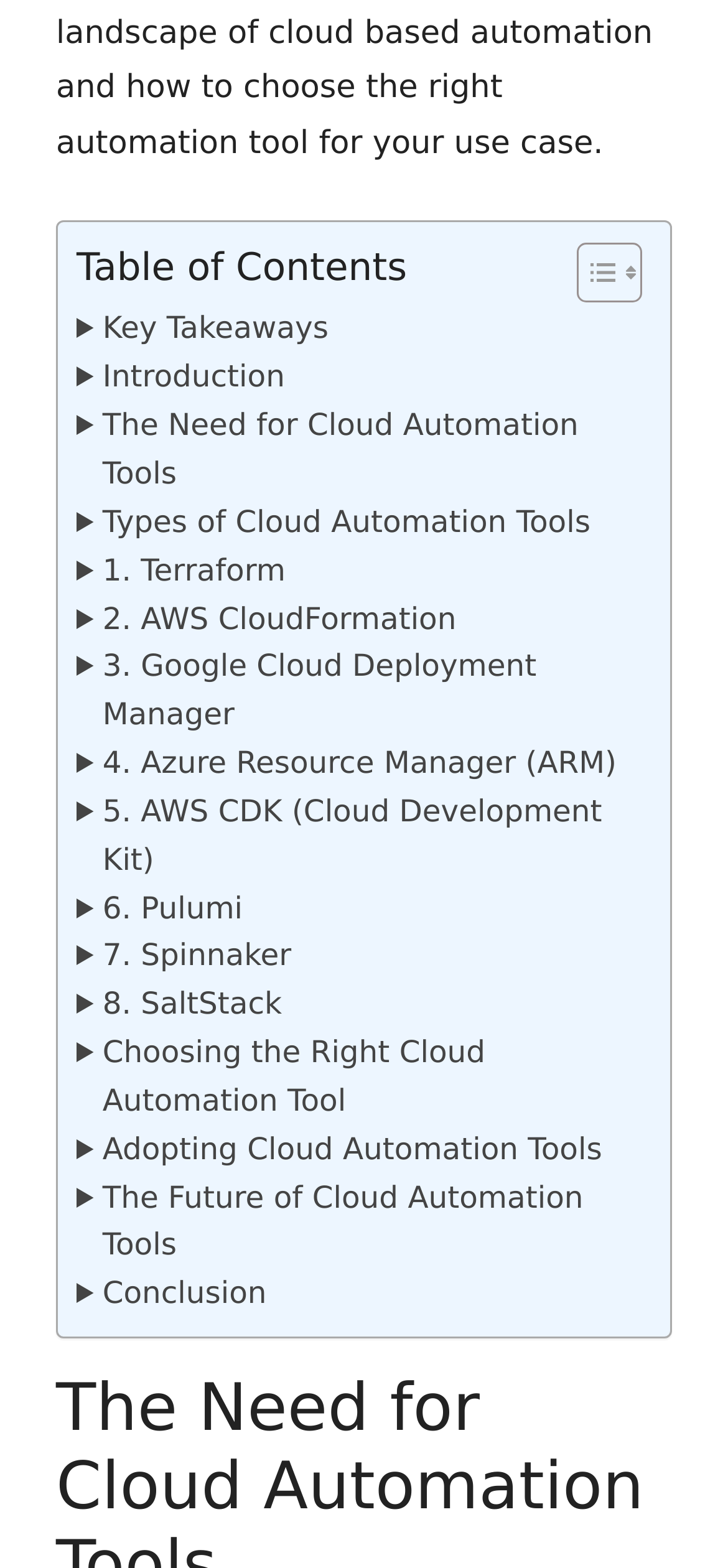Determine the bounding box coordinates of the region that needs to be clicked to achieve the task: "Learn about Choosing the Right Cloud Automation Tool".

[0.105, 0.656, 0.869, 0.718]